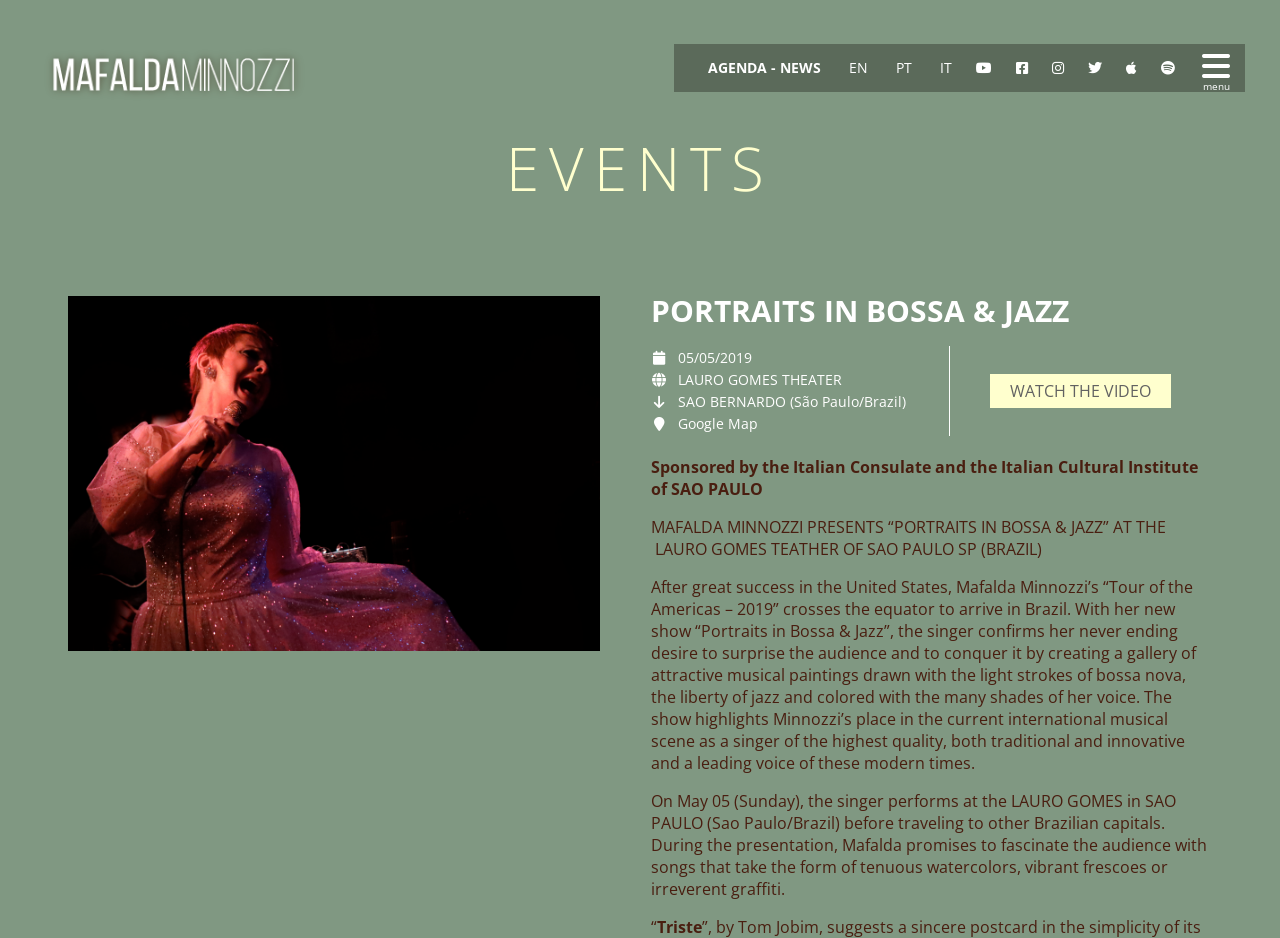Please provide a one-word or short phrase answer to the question:
What is the date of the show?

05/05/2019